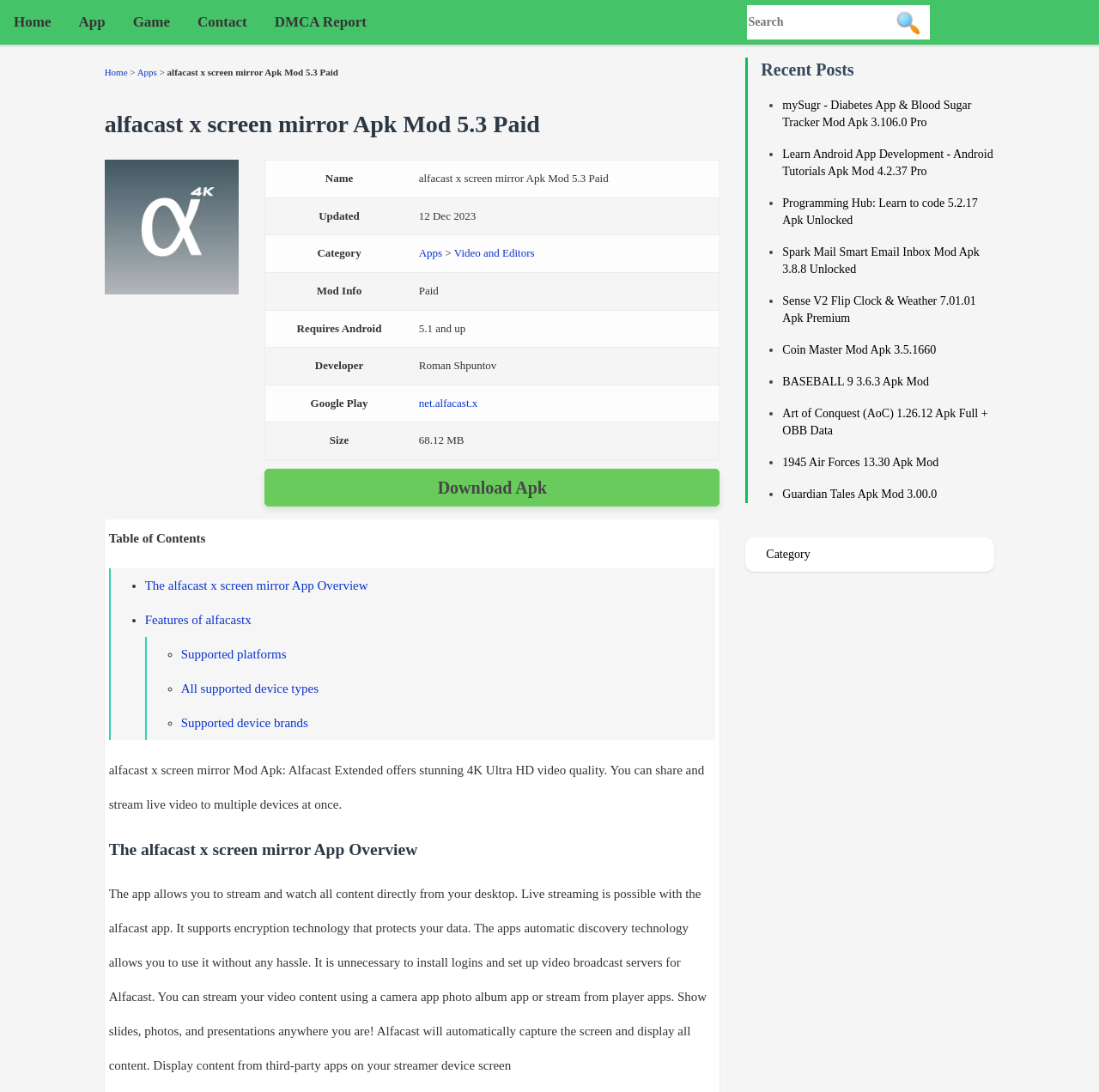What is the name of the app?
Based on the image, answer the question with as much detail as possible.

I found the answer by looking at the heading 'alfacast x screen mirror Apk Mod 5.3 Paid' which is located at the top of the webpage, indicating that the webpage is about this specific app.